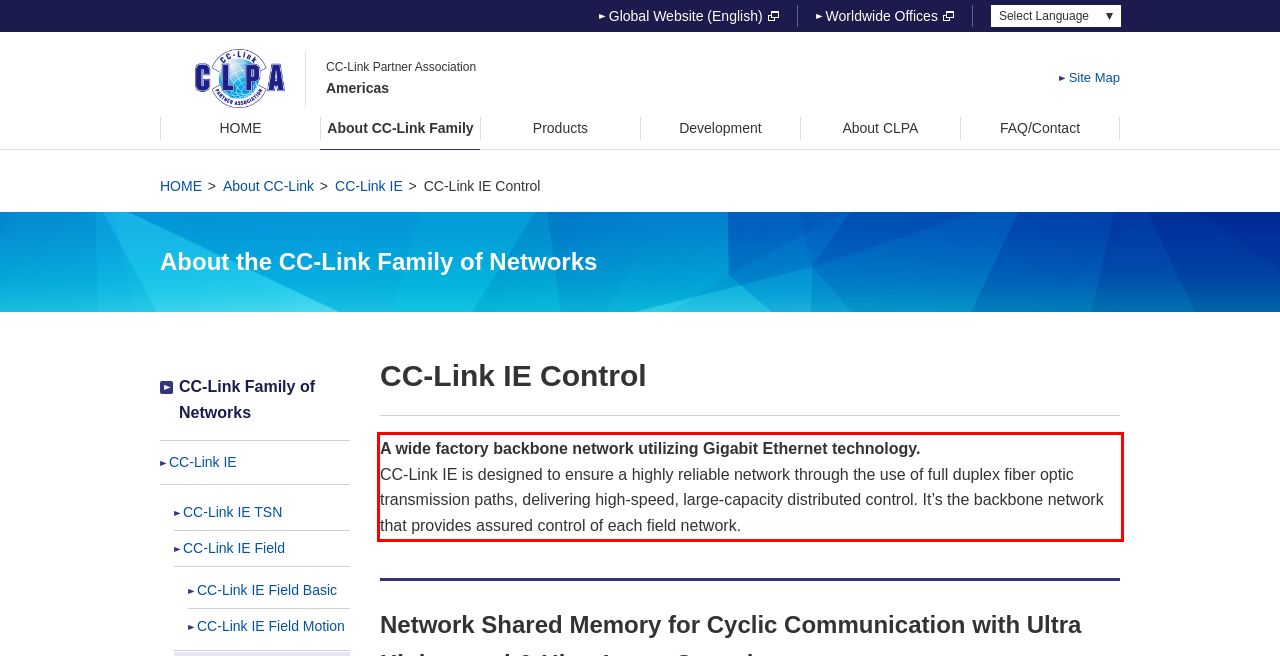Identify and transcribe the text content enclosed by the red bounding box in the given screenshot.

A wide factory backbone network utilizing Gigabit Ethernet technology. CC-Link IE is designed to ensure a highly reliable network through the use of full duplex fiber optic transmission paths, delivering high-speed, large-capacity distributed control. It’s the backbone network that provides assured control of each field network.